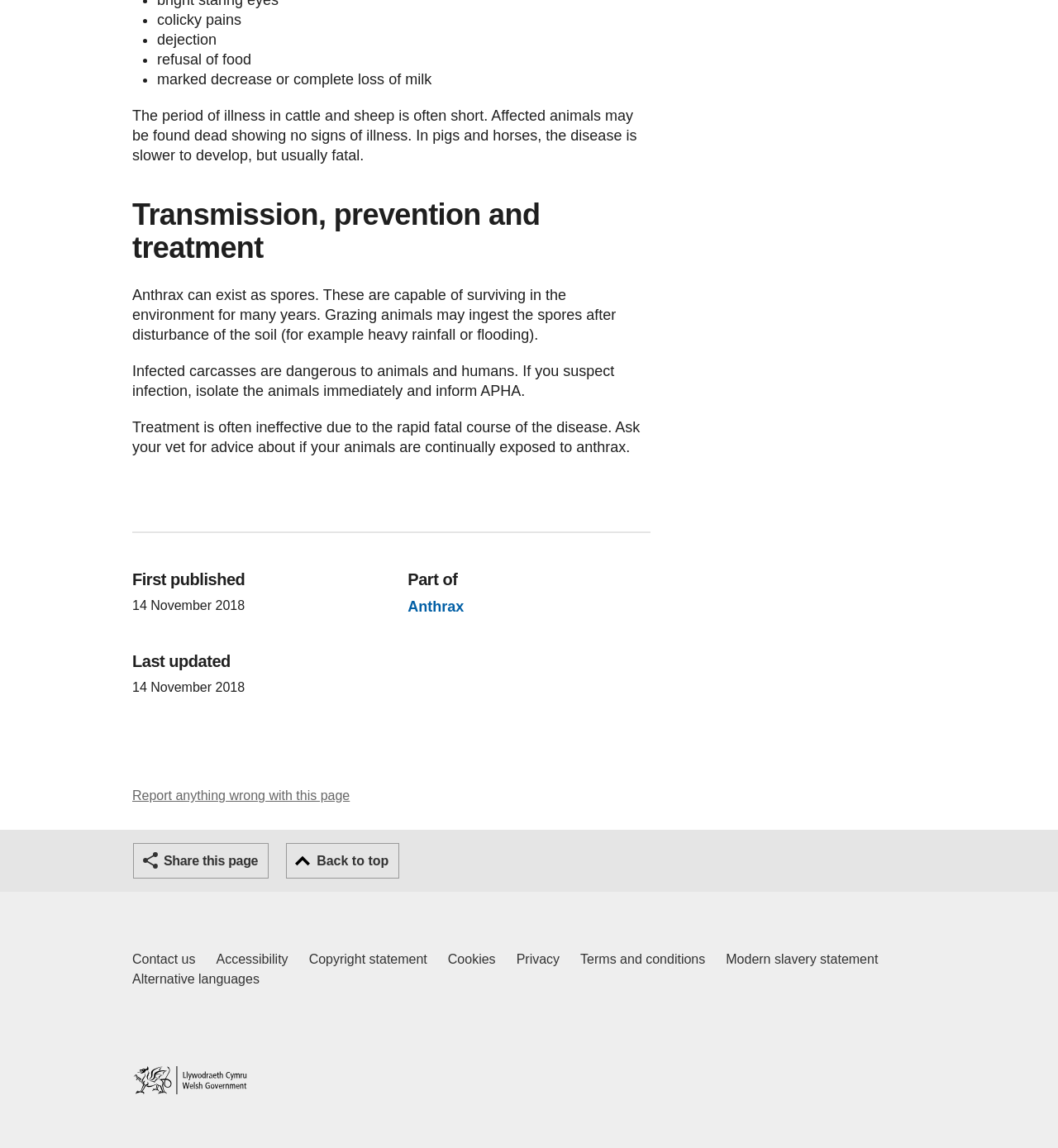What should you do if you suspect anthrax infection in animals?
Answer briefly with a single word or phrase based on the image.

Isolate and inform APHA